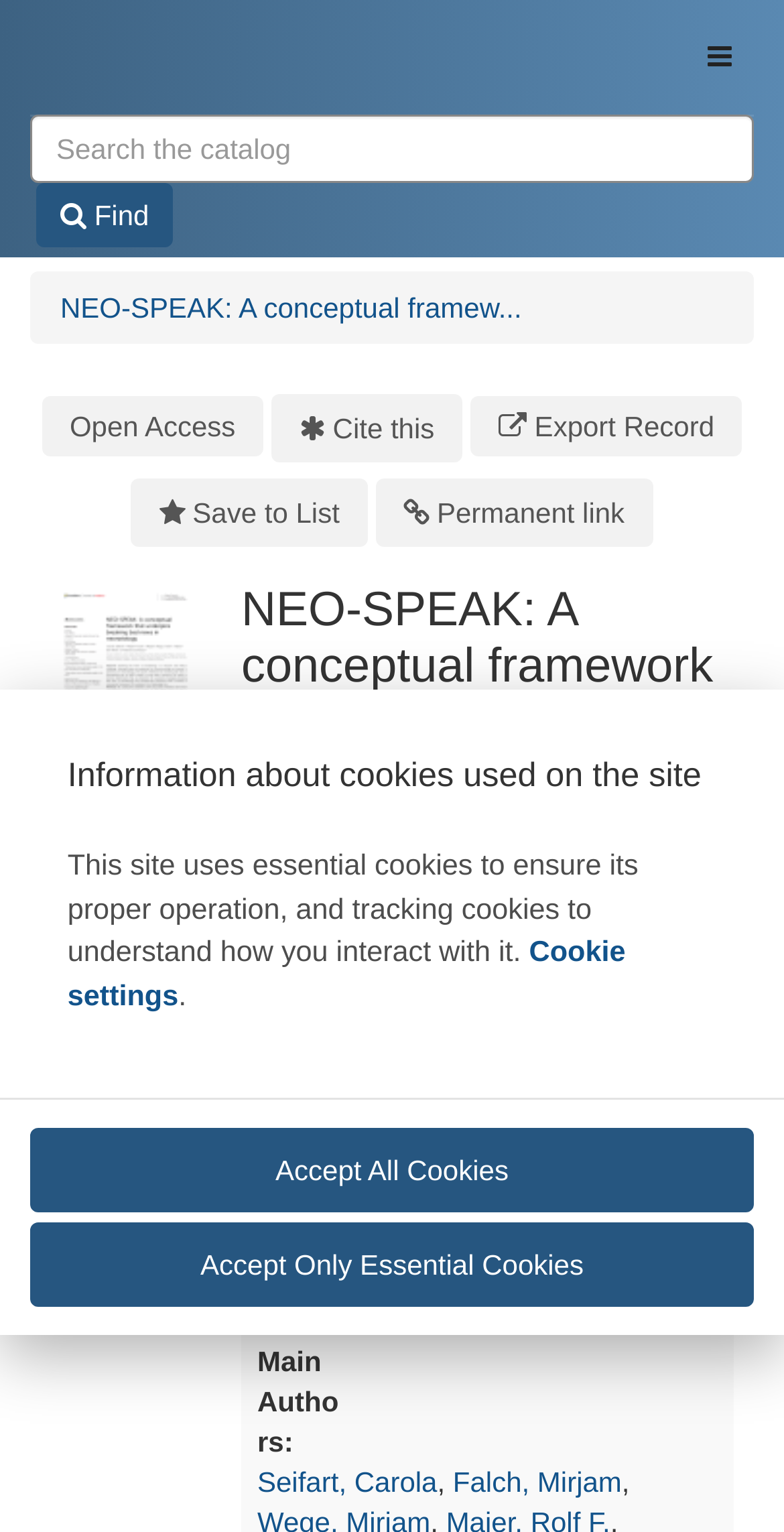How many authors are listed?
Utilize the information in the image to give a detailed answer to the question.

The number of authors can be found in the section 'Main Authors:' where two links 'Seifart, Carola' and 'Falch, Mirjam' are listed.